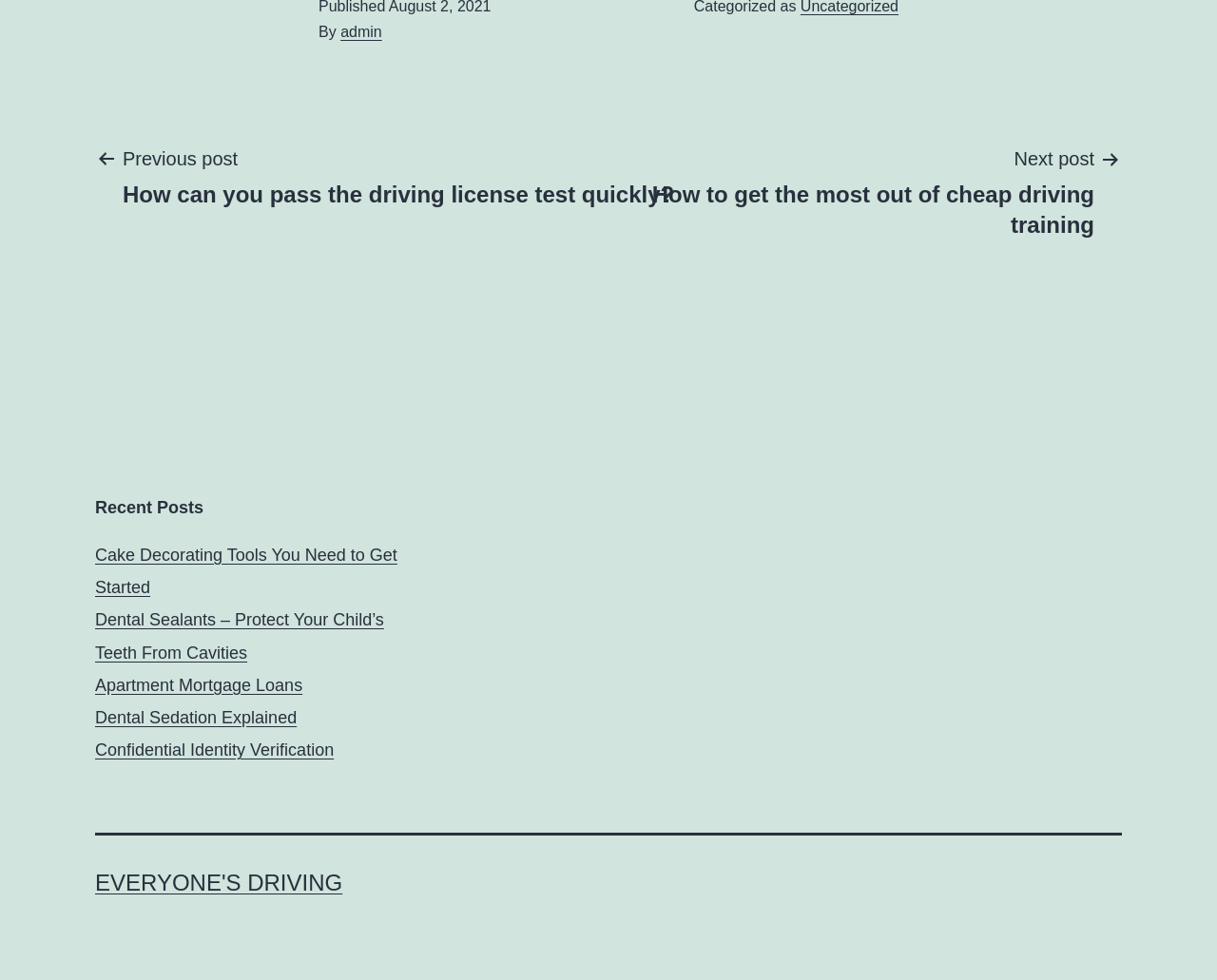Please provide a short answer using a single word or phrase for the question:
What is the purpose of the 'Post navigation' section?

To navigate between posts